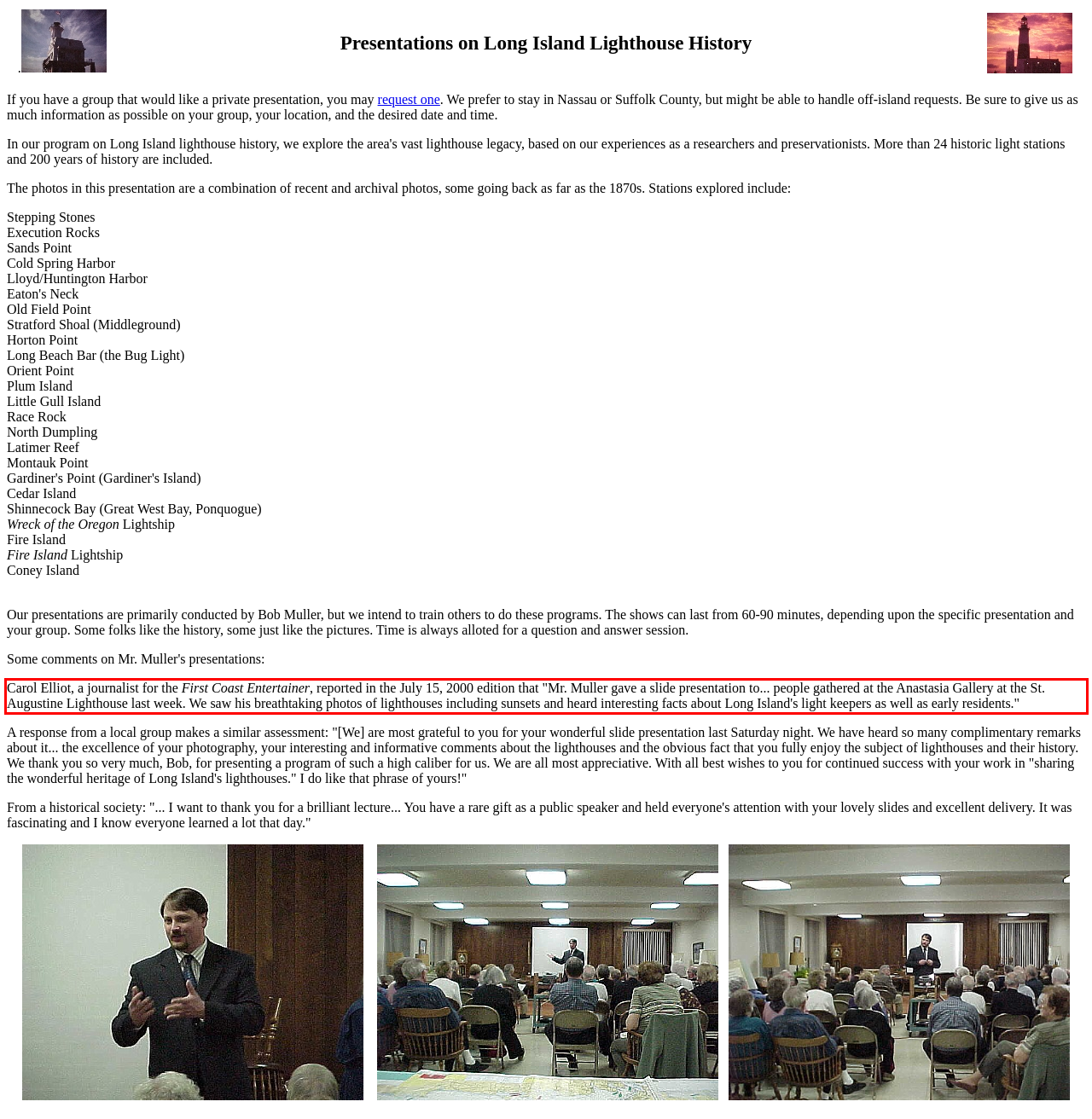You have a screenshot of a webpage with a red bounding box. Use OCR to generate the text contained within this red rectangle.

Carol Elliot, a journalist for the First Coast Entertainer, reported in the July 15, 2000 edition that "Mr. Muller gave a slide presentation to... people gathered at the Anastasia Gallery at the St. Augustine Lighthouse last week. We saw his breathtaking photos of lighthouses including sunsets and heard interesting facts about Long Island's light keepers as well as early residents."